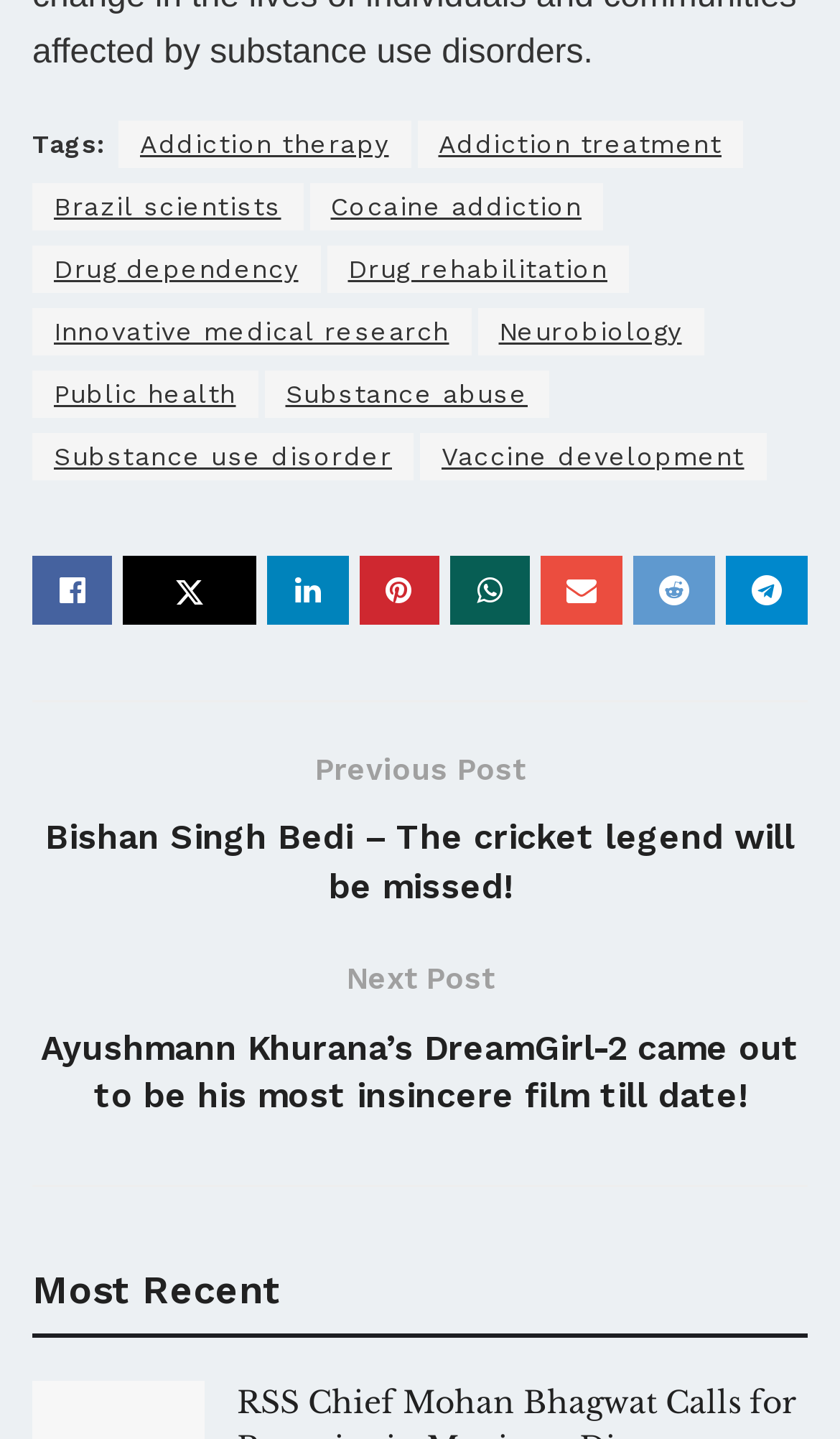Given the following UI element description: "Sitemap", find the bounding box coordinates in the webpage screenshot.

None